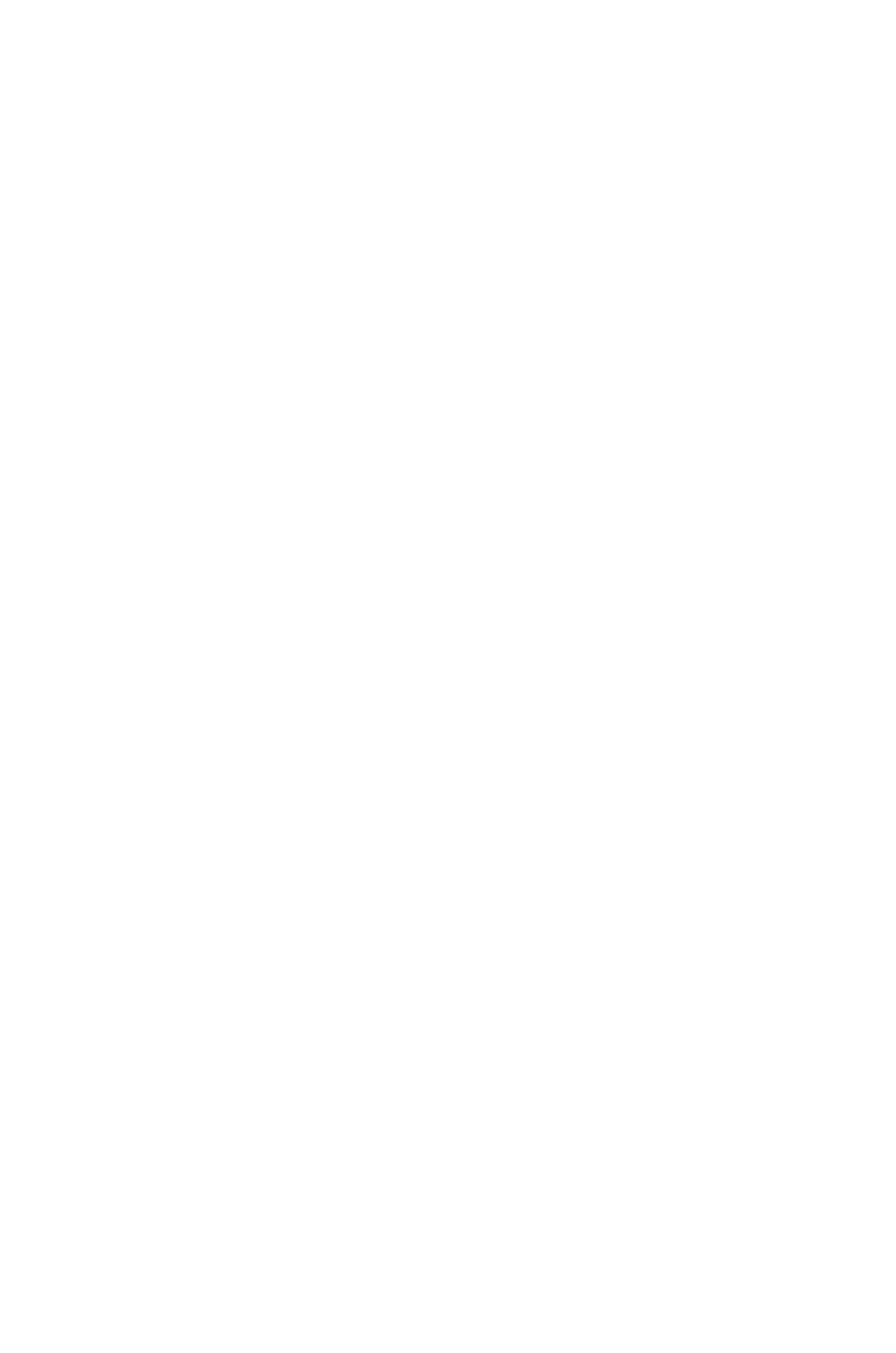Give the bounding box coordinates for this UI element: "BATHROOM REMODELING". The coordinates should be four float numbers between 0 and 1, arranged as [left, top, right, bottom].

[0.283, 0.311, 0.768, 0.343]